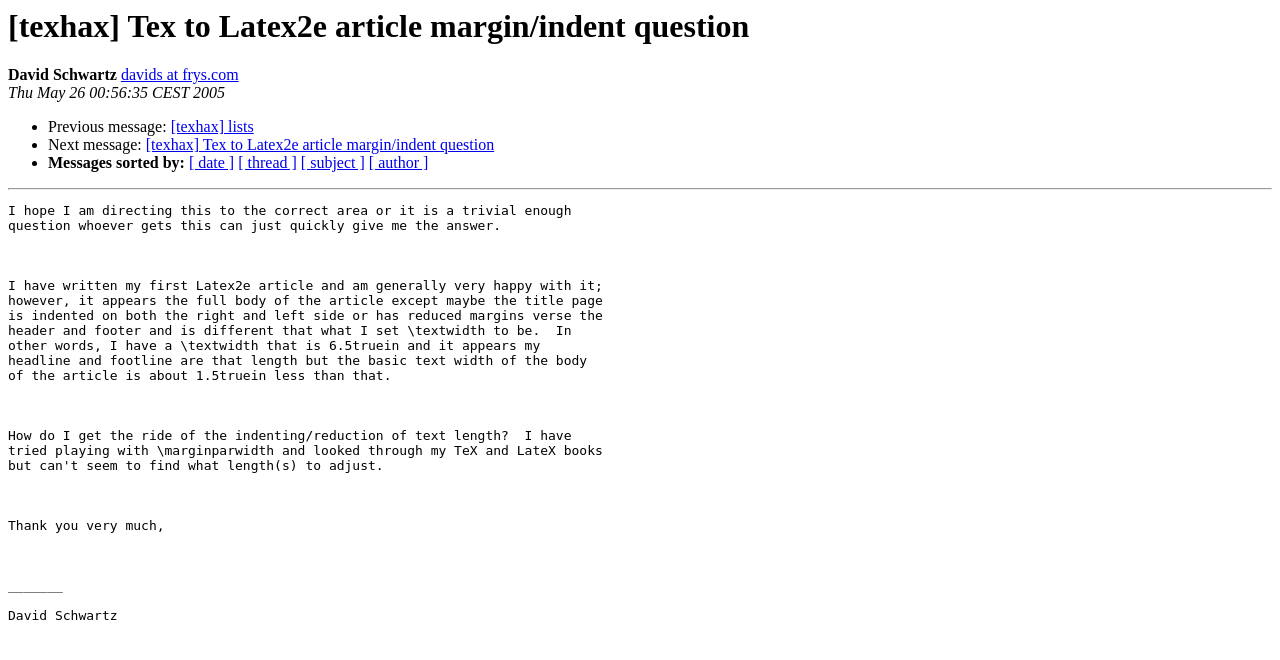Using the description: "[texhax] lists", determine the UI element's bounding box coordinates. Ensure the coordinates are in the format of four float numbers between 0 and 1, i.e., [left, top, right, bottom].

[0.133, 0.179, 0.198, 0.205]